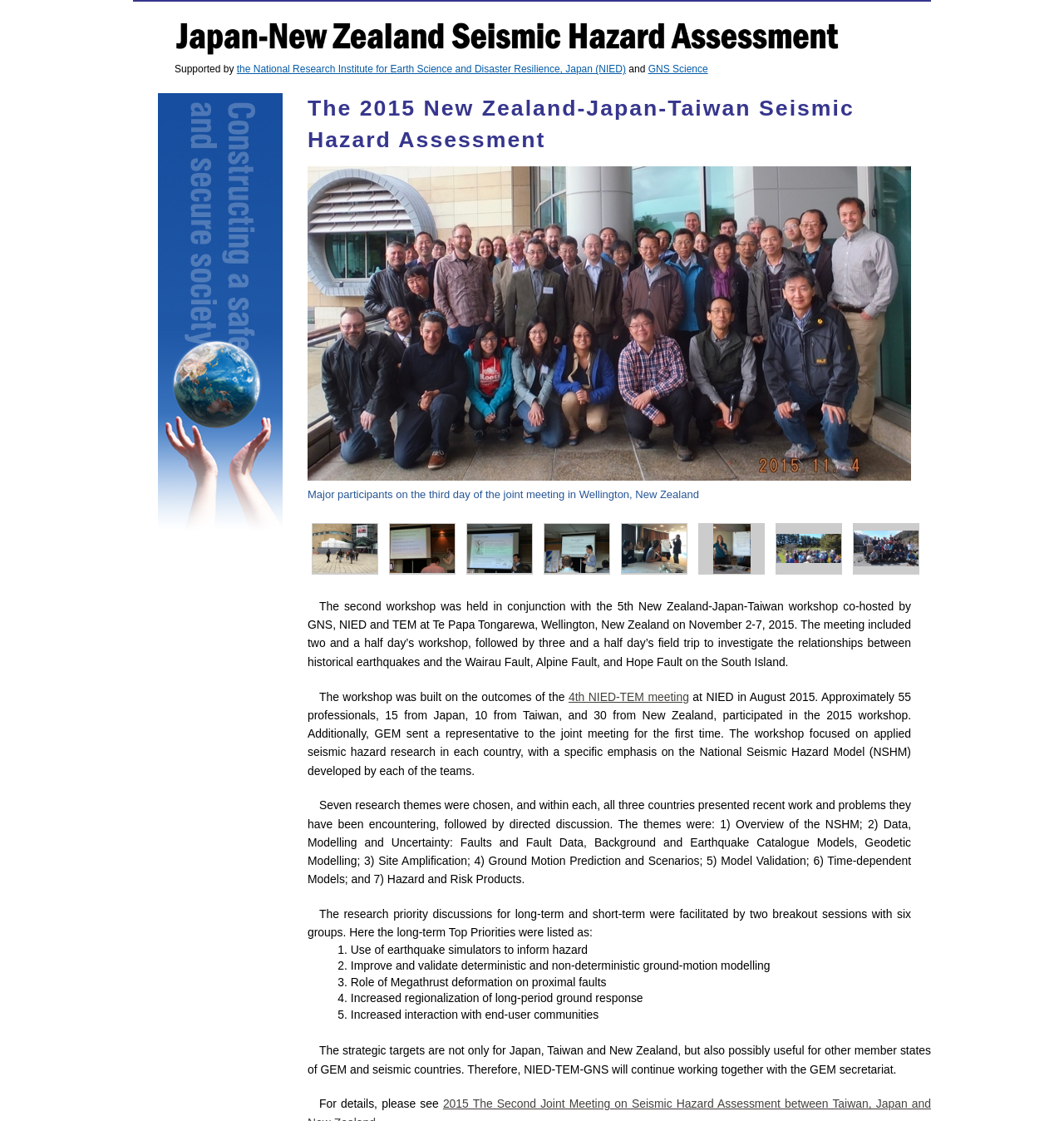Locate the bounding box coordinates of the area that needs to be clicked to fulfill the following instruction: "Get the image of participants". The coordinates should be in the format of four float numbers between 0 and 1, namely [left, top, right, bottom].

[0.289, 0.506, 0.359, 0.518]